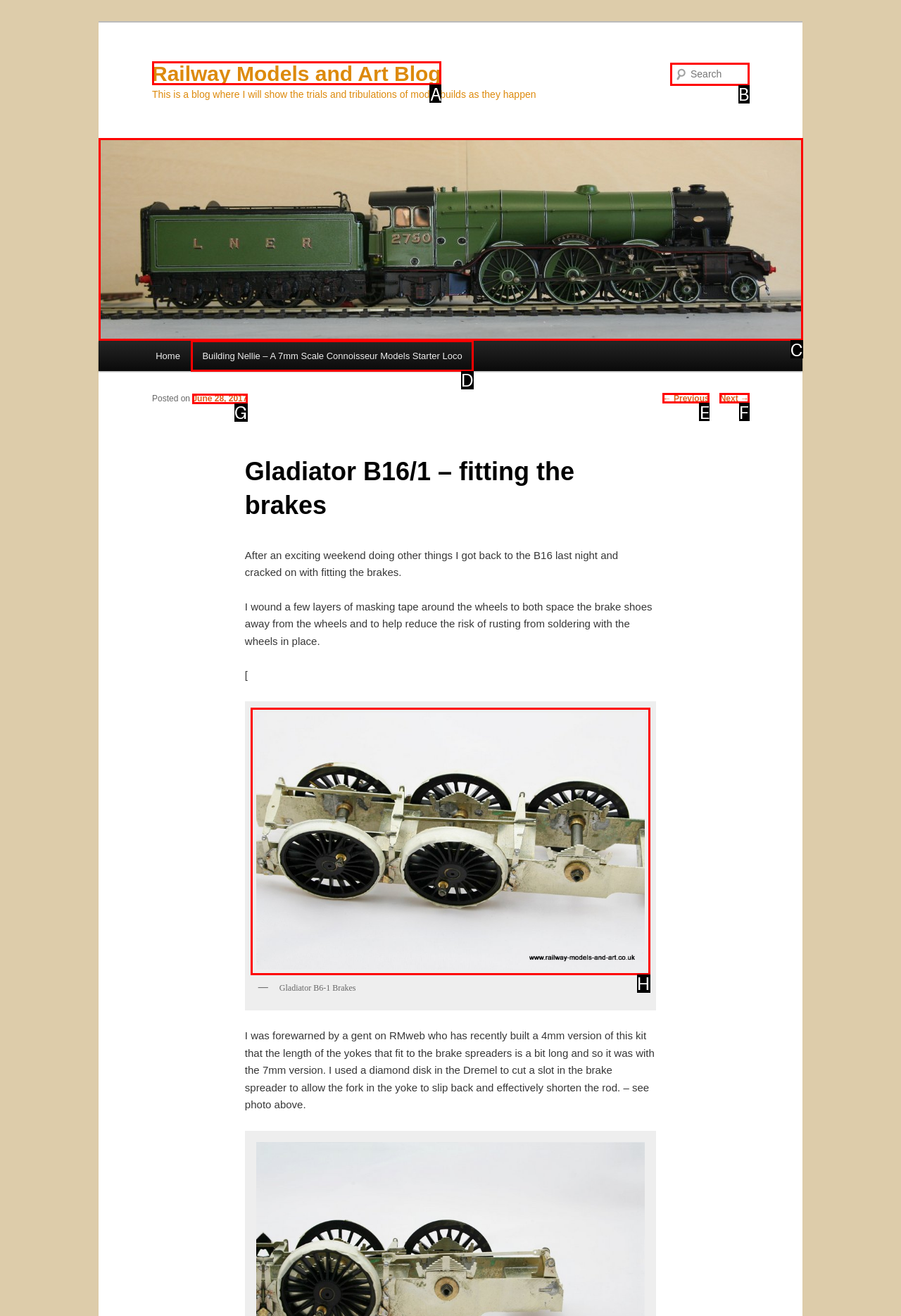Determine which option matches the element description: parent_node: Search name="s" placeholder="Search"
Answer using the letter of the correct option.

B